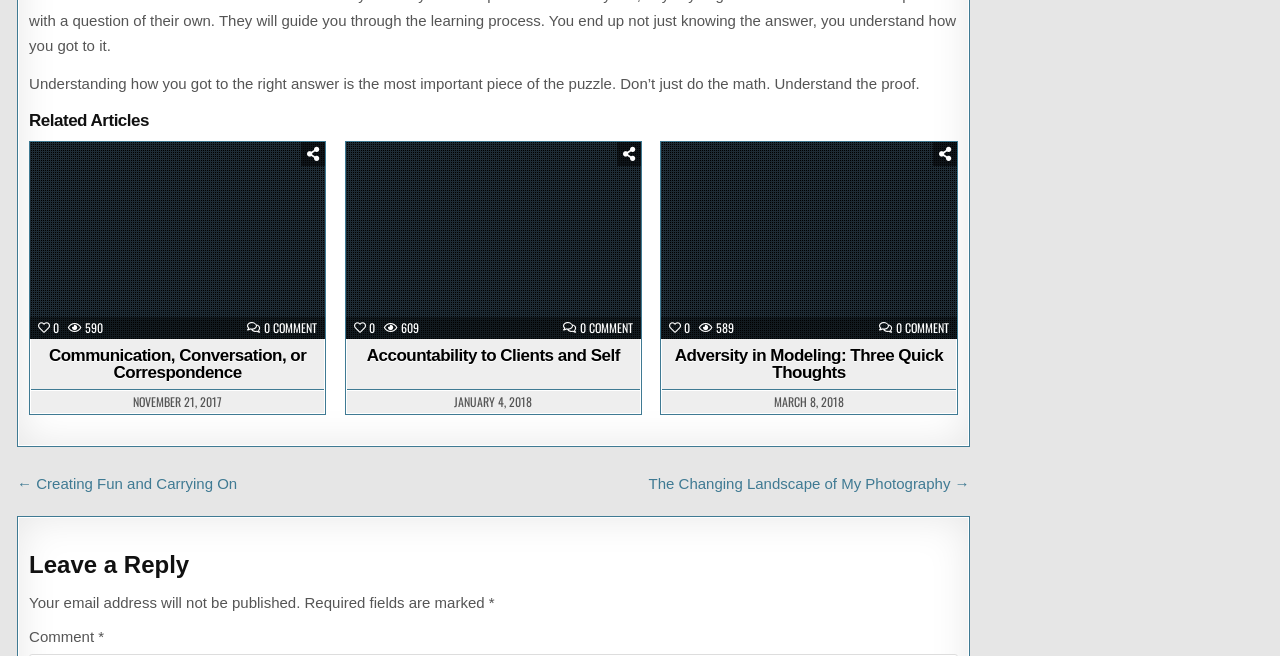Please locate the clickable area by providing the bounding box coordinates to follow this instruction: "Click on the 'Communication' link".

[0.023, 0.217, 0.254, 0.517]